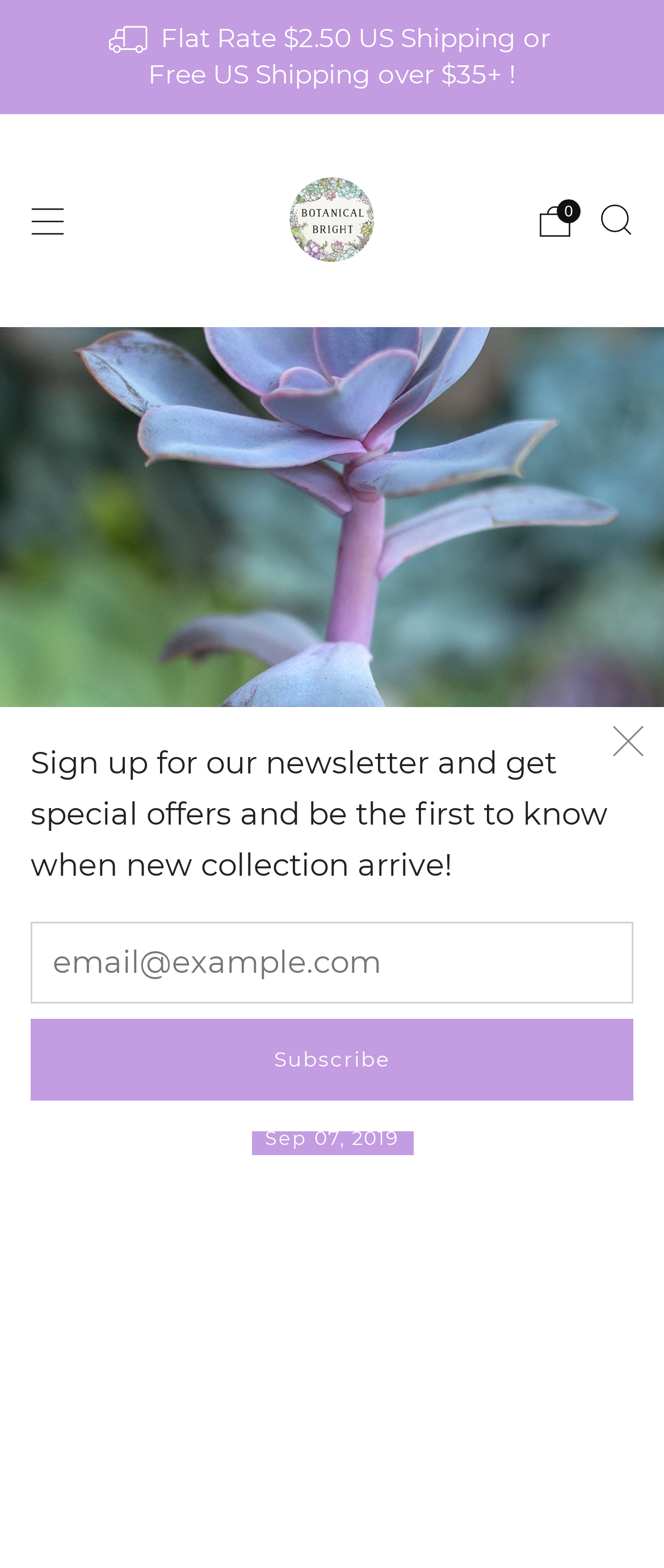Locate the bounding box coordinates of the clickable area to execute the instruction: "View your cart". Provide the coordinates as four float numbers between 0 and 1, represented as [left, top, right, bottom].

[0.81, 0.13, 0.862, 0.152]